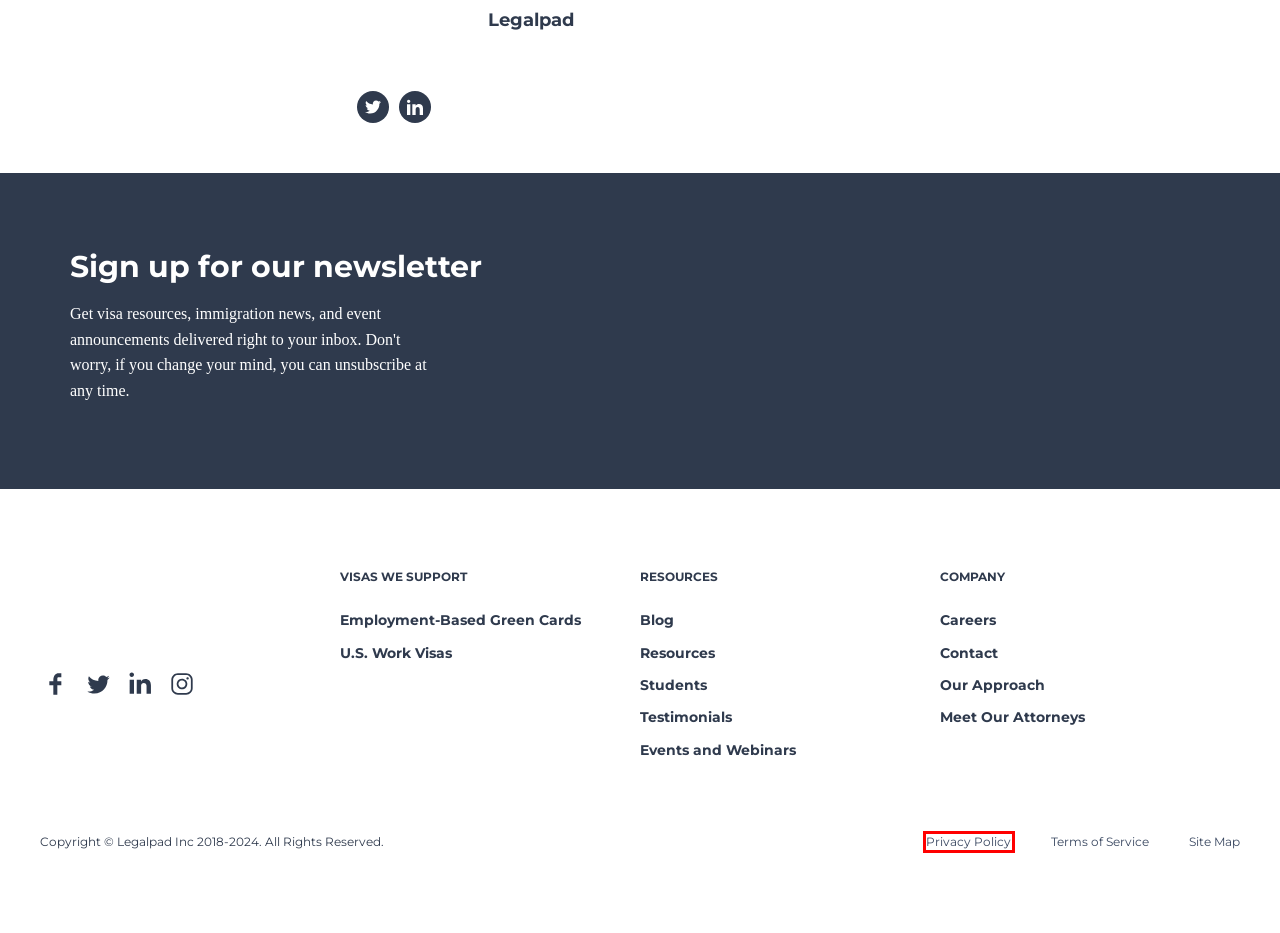You have a screenshot of a webpage with a red rectangle bounding box around a UI element. Choose the best description that matches the new page after clicking the element within the bounding box. The candidate descriptions are:
A. Our Attorneys | Legalpad | US Immigration and Work Visa Technology
B. Privacy Policy | Legalpad | US Immigration and Work Visa Technology
C. Terms of Service | Legalpad | US Immigration and Work Visa Technology
D. Legalpad Webinars and Events
E. Employment-Based Green Cards | Legalpad | US Immigration and Work Visa Technology
F. Site Map | Legalpad | US Immigration and Work Visa Technology
G. Blog | Legalpad | U.S. Immigration and Work Visa Technology
H. Careers | Legalpad | US Immigration and Work Visa Technology

B